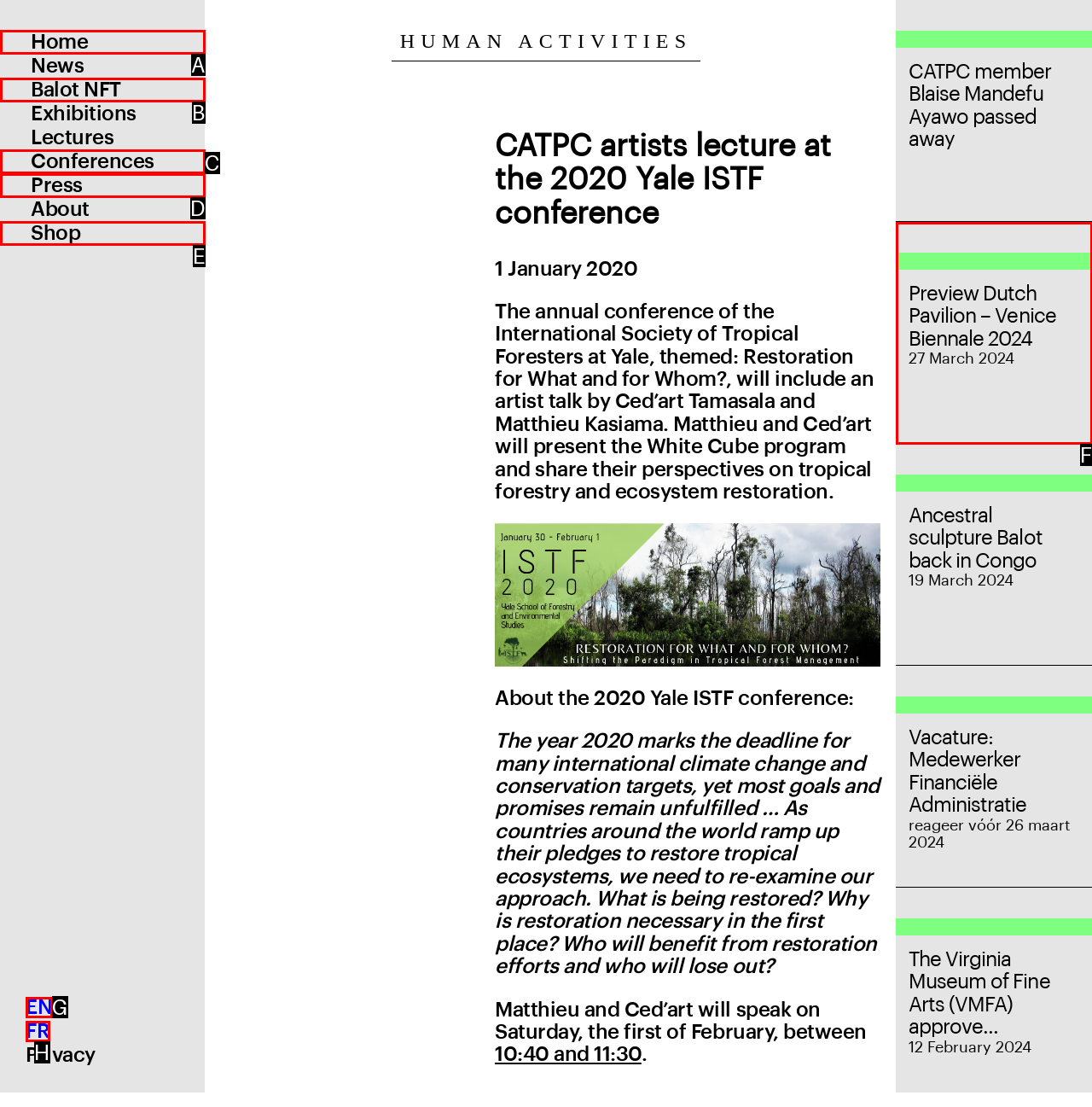Identify the letter of the option that best matches the following description: Balot NFT. Respond with the letter directly.

B